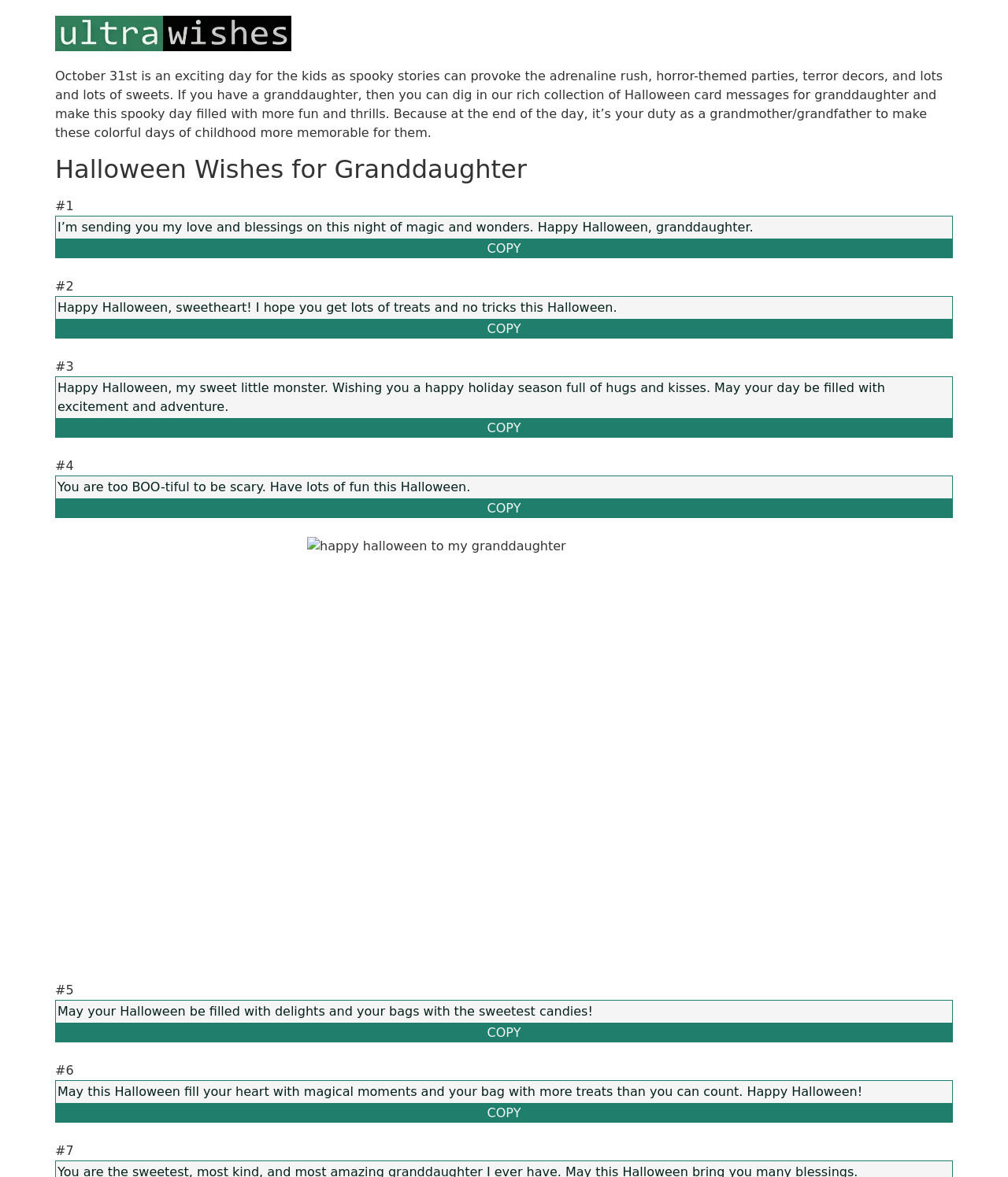How many wishes are provided on the webpage?
Based on the visual details in the image, please answer the question thoroughly.

Upon examining the webpage content, I found at least four different Halloween wishes for a granddaughter, each with a 'COPY' button next to it.